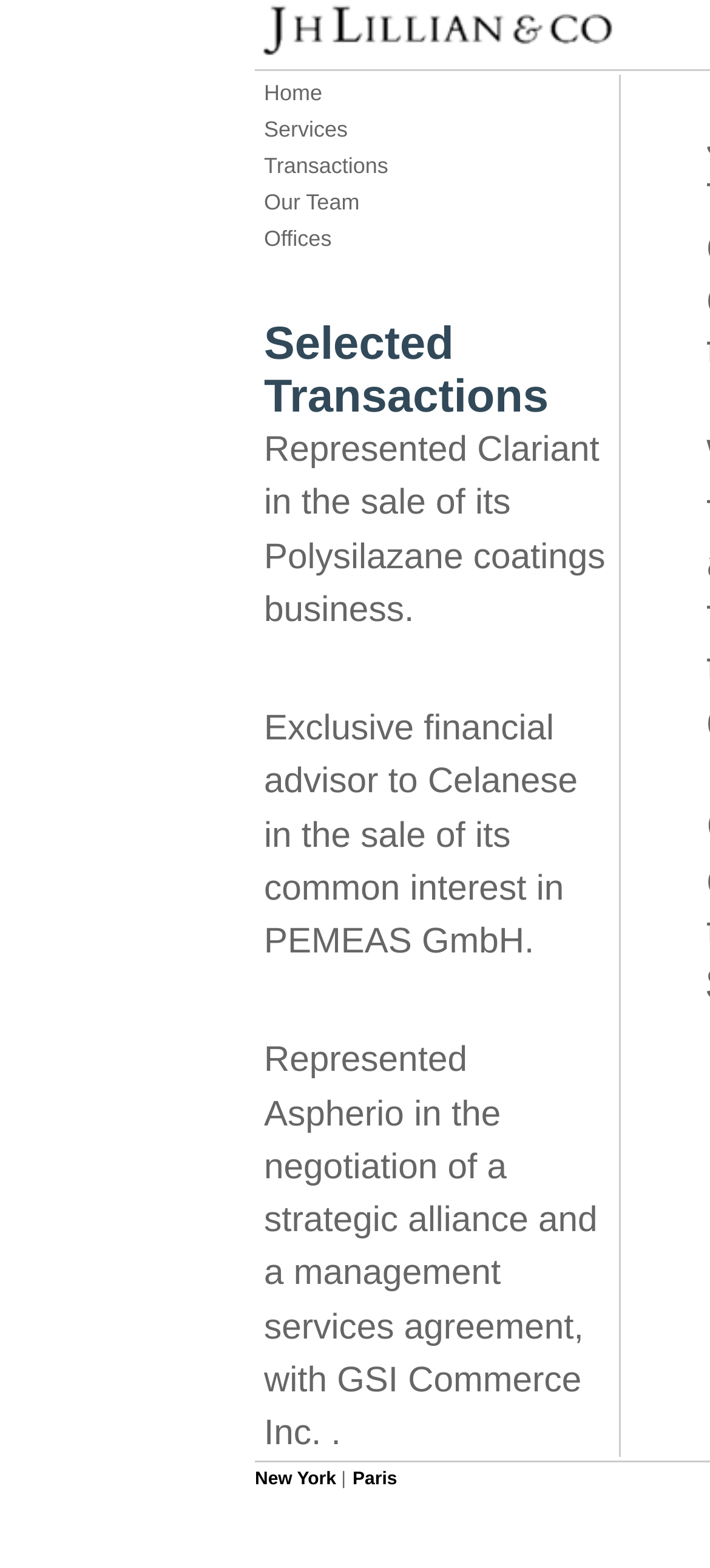What services does the company provide?
Refer to the image and give a detailed answer to the question.

The company provides corporate financial advisory services, which is inferred from the links 'Home', 'Services', 'Transactions', 'Our Team', and 'Offices' at the top of the webpage, suggesting that the company is involved in financial advisory services.